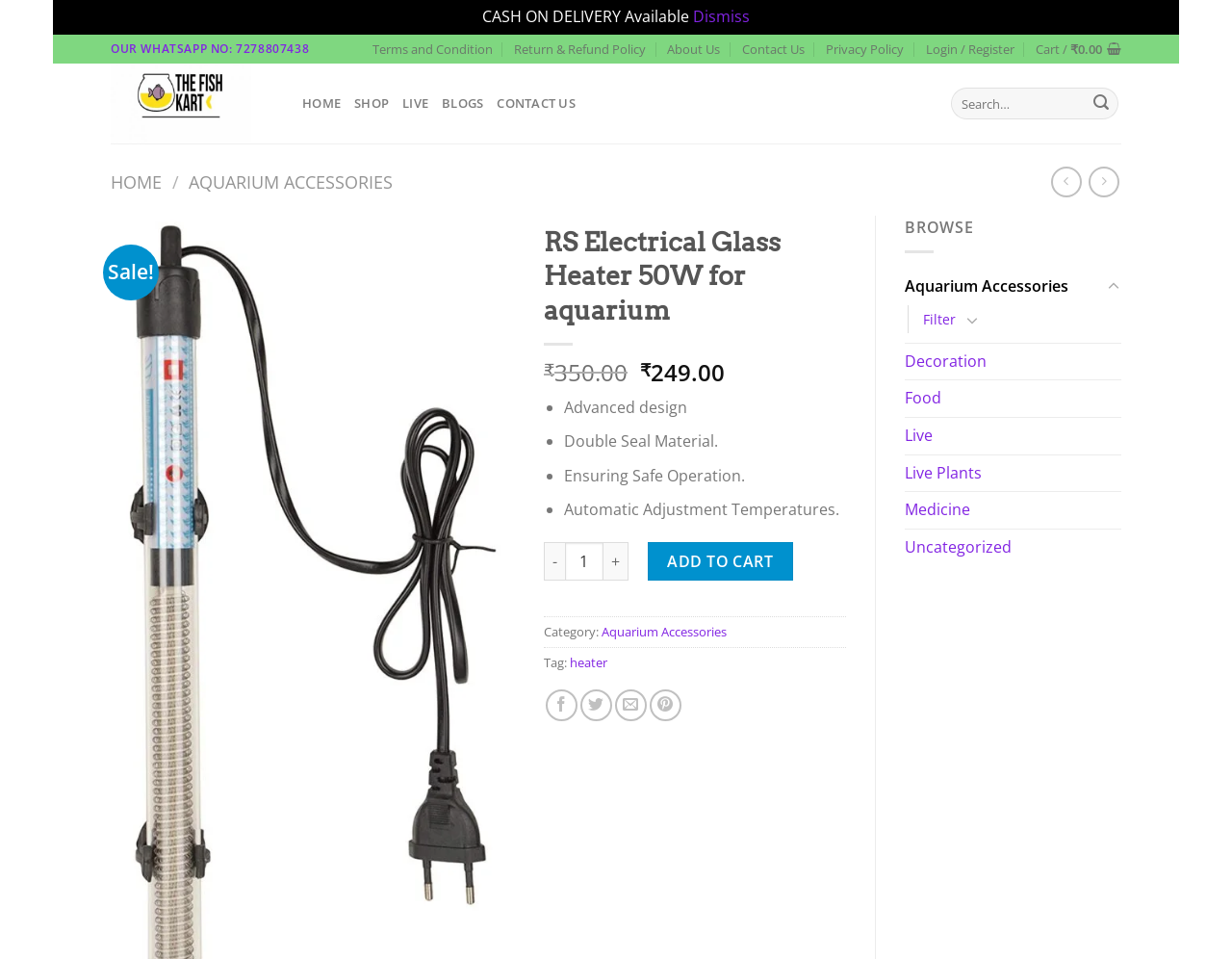Offer a detailed account of what is visible on the webpage.

This webpage is about an aquarium product, specifically the RS Electrical Glass Heater 50W for aquariums. At the top, there is a notification about cash on delivery being available, along with a dismiss button. Below that, there are several links to navigate to different parts of the website, including the homepage, shop, live, blogs, and contact us.

On the left side, there is a search bar with a magnifying glass icon and a placeholder text "Search for:". Below the search bar, there are links to different categories, including home, aquarium accessories, and contact us.

The main content of the page is about the product, with a heading that reads "RS Electrical Glass Heater 50W for aquarium". There is a brief description of the product, mentioning its original and current prices. Below that, there are bullet points highlighting the product's features, including advanced design, double seal material, ensuring safe operation, and automatic adjustment temperatures.

To the right of the product description, there are buttons to adjust the quantity of the product, with a minus and plus sign, and an "Add to Cart" button. Below that, there is information about the product's category and tags.

At the bottom of the page, there is a section with links to browse different categories, including aquarium accessories, decoration, food, live, live plants, medicine, and uncategorized. Each category has a button with a right arrow icon.